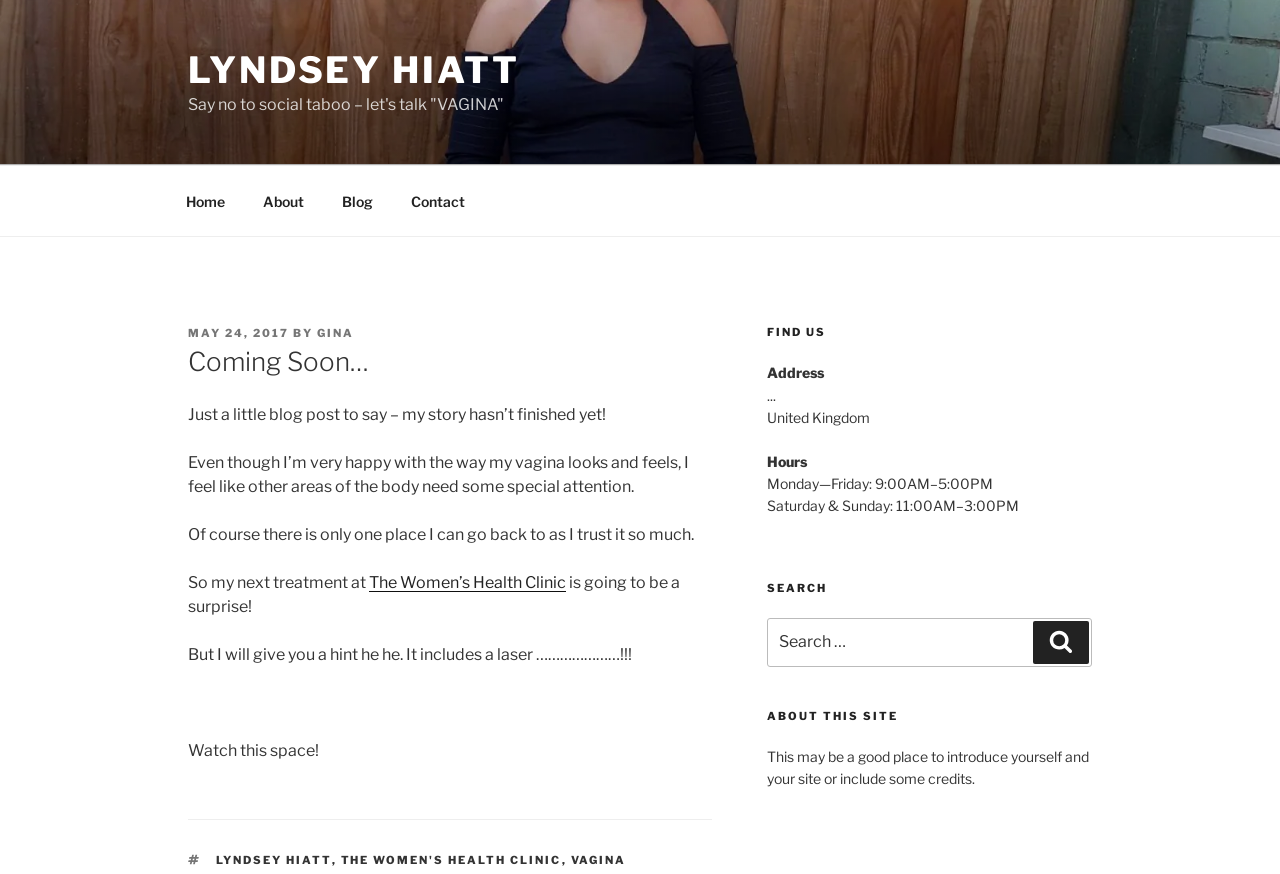Show me the bounding box coordinates of the clickable region to achieve the task as per the instruction: "Go to 'About' page".

[0.191, 0.202, 0.251, 0.258]